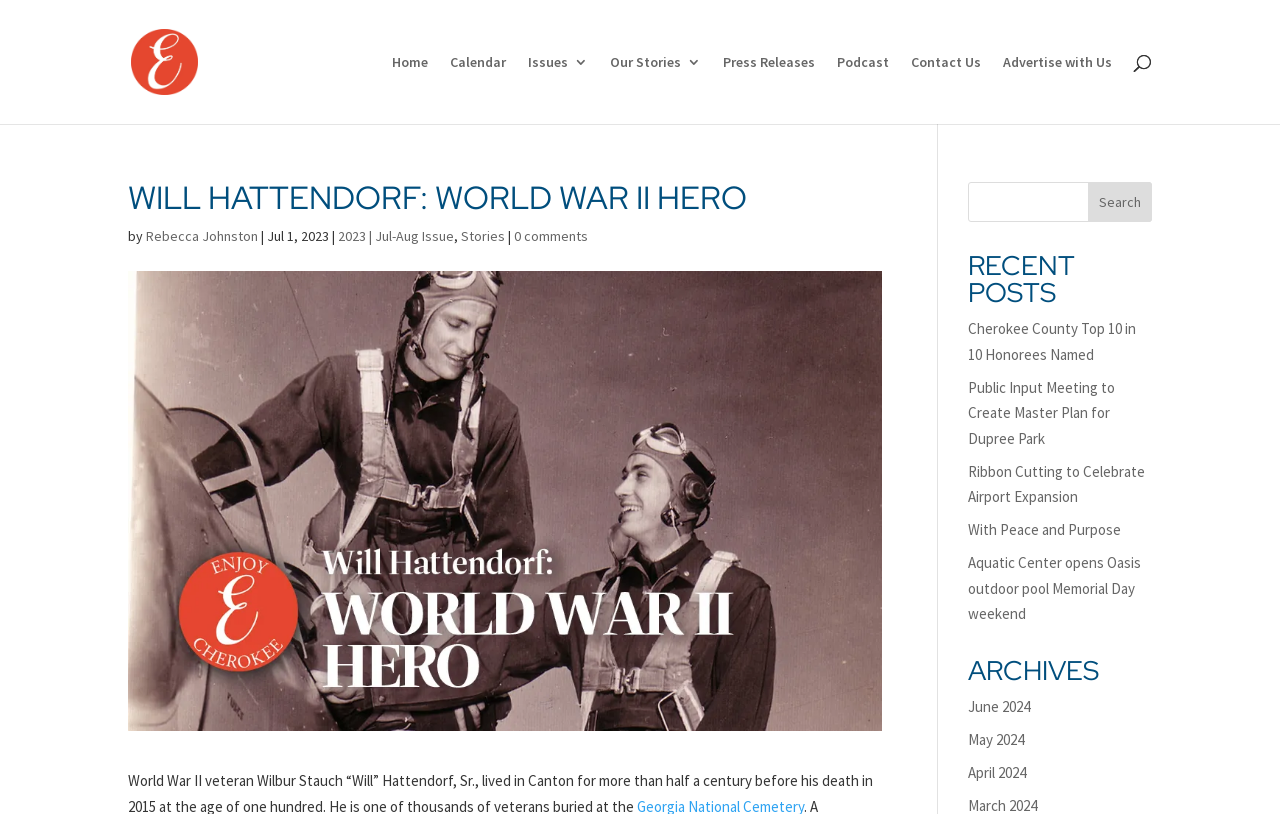Given the element description 2023 | Jul-Aug Issue, specify the bounding box coordinates of the corresponding UI element in the format (top-left x, top-left y, bottom-right x, bottom-right y). All values must be between 0 and 1.

[0.264, 0.279, 0.355, 0.301]